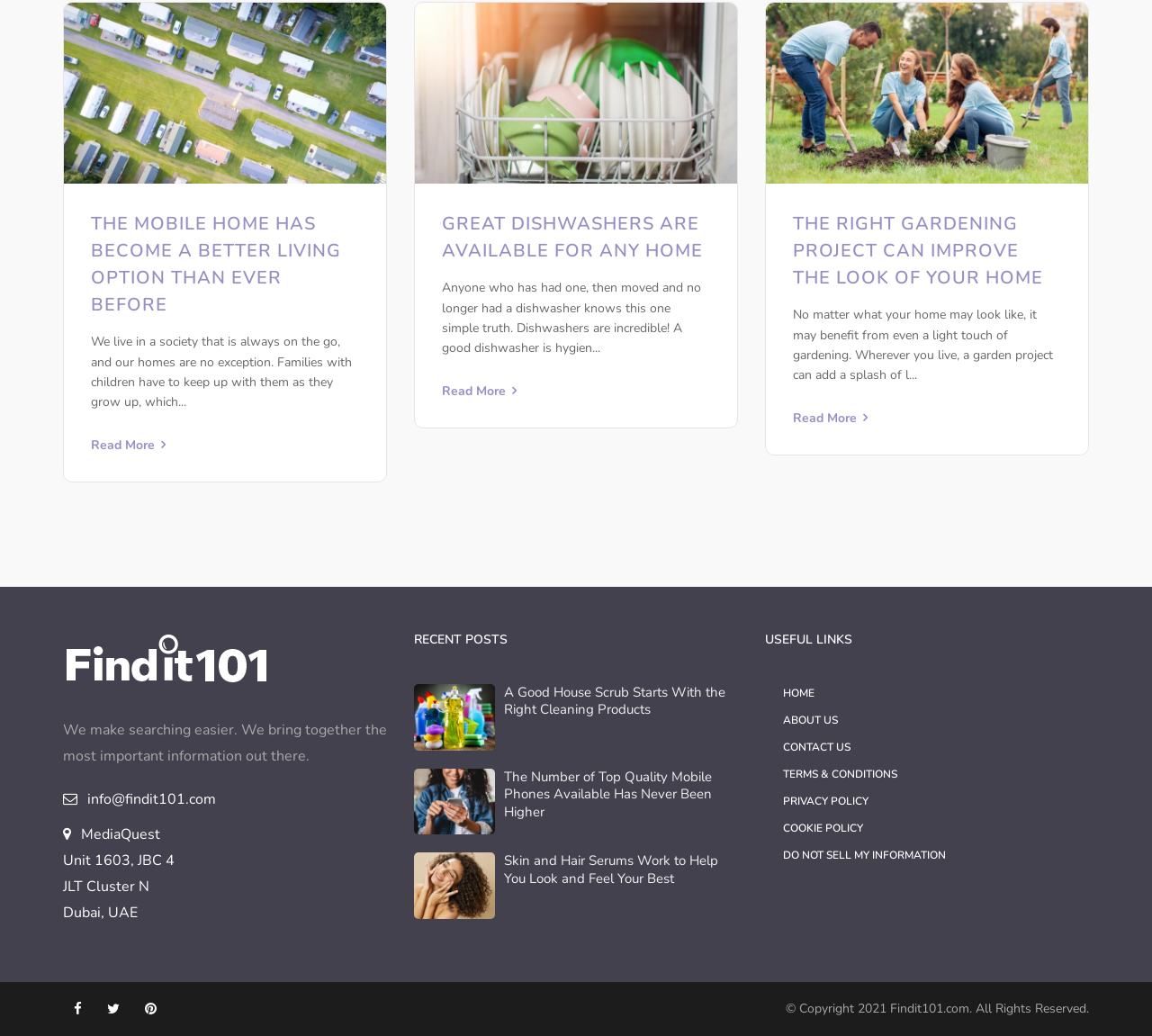How many recent posts are listed?
Use the information from the image to give a detailed answer to the question.

In the 'RECENT POSTS' section, there are three articles listed with thumbnails and headings, indicating that there are three recent posts.